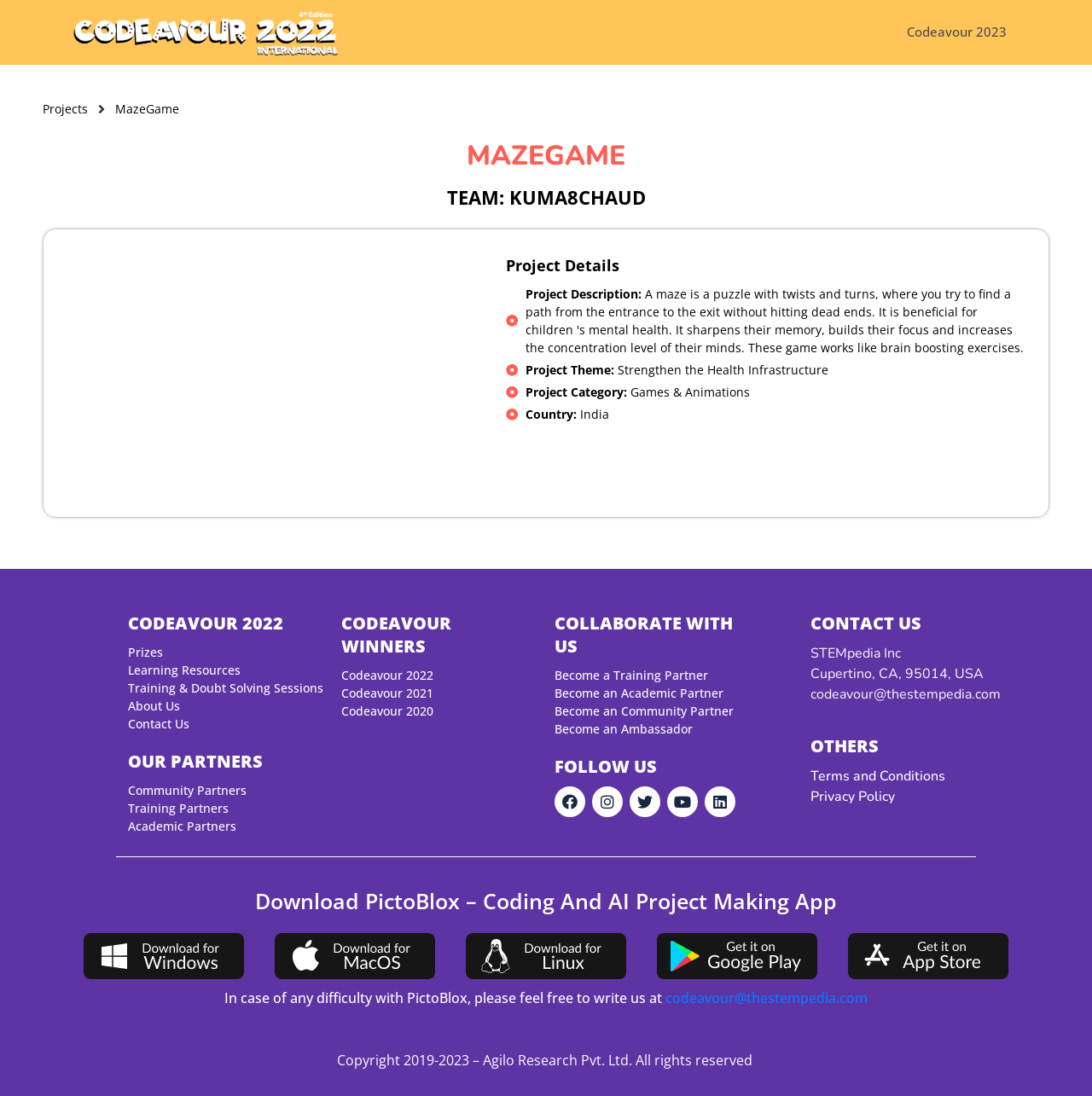Locate the bounding box coordinates of the element you need to click to accomplish the task described by this instruction: "Check the 'Strava' link".

None